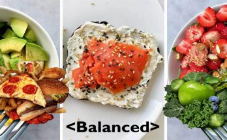What type of fruit is shown on the right plate?
From the screenshot, provide a brief answer in one word or phrase.

Strawberries and green apples